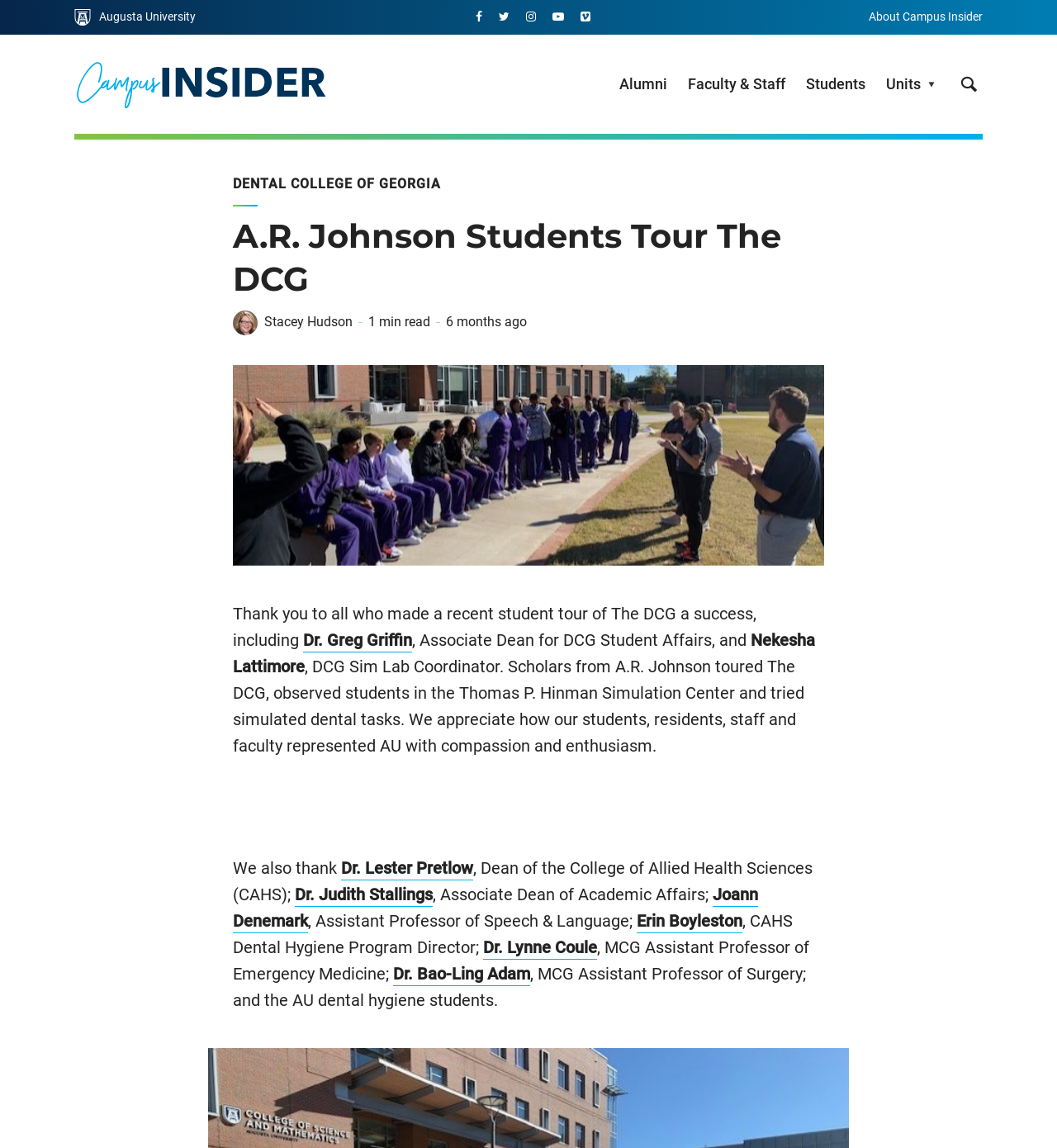Generate a comprehensive description of the webpage content.

The webpage is about a student tour of the Dental College of Georgia (DCG) at Augusta University. At the top left, there is an AU Shield image with a link to Augusta University. Next to it, there are several social media links represented by icons. On the top right, there are links to "About Campus Insider", "Alumni", "Faculty & Staff", "Students", and "Units".

Below the top section, there is a heading "A.R. Johnson Students Tour The DCG" with an image of the Campus Insider logo. Underneath, there is an article with a brief summary and a photo of Stacey Hudson. The article is about a recent student tour of the DCG, where students from A.R. Johnson toured the facility, observed students in the Thomas P. Hinman Simulation Center, and tried simulated dental tasks.

The article expresses gratitude to several individuals who made the tour a success, including Dr. Greg Griffin, Associate Dean for DCG Student Affairs, and Nekesha Lattimore, DCG Sim Lab Coordinator. It also thanks Dr. Lester Pretlow, Dean of the College of Allied Health Sciences, Dr. Judith Stallings, Associate Dean of Academic Affairs, and several other faculty members and staff who represented Augusta University with compassion and enthusiasm.